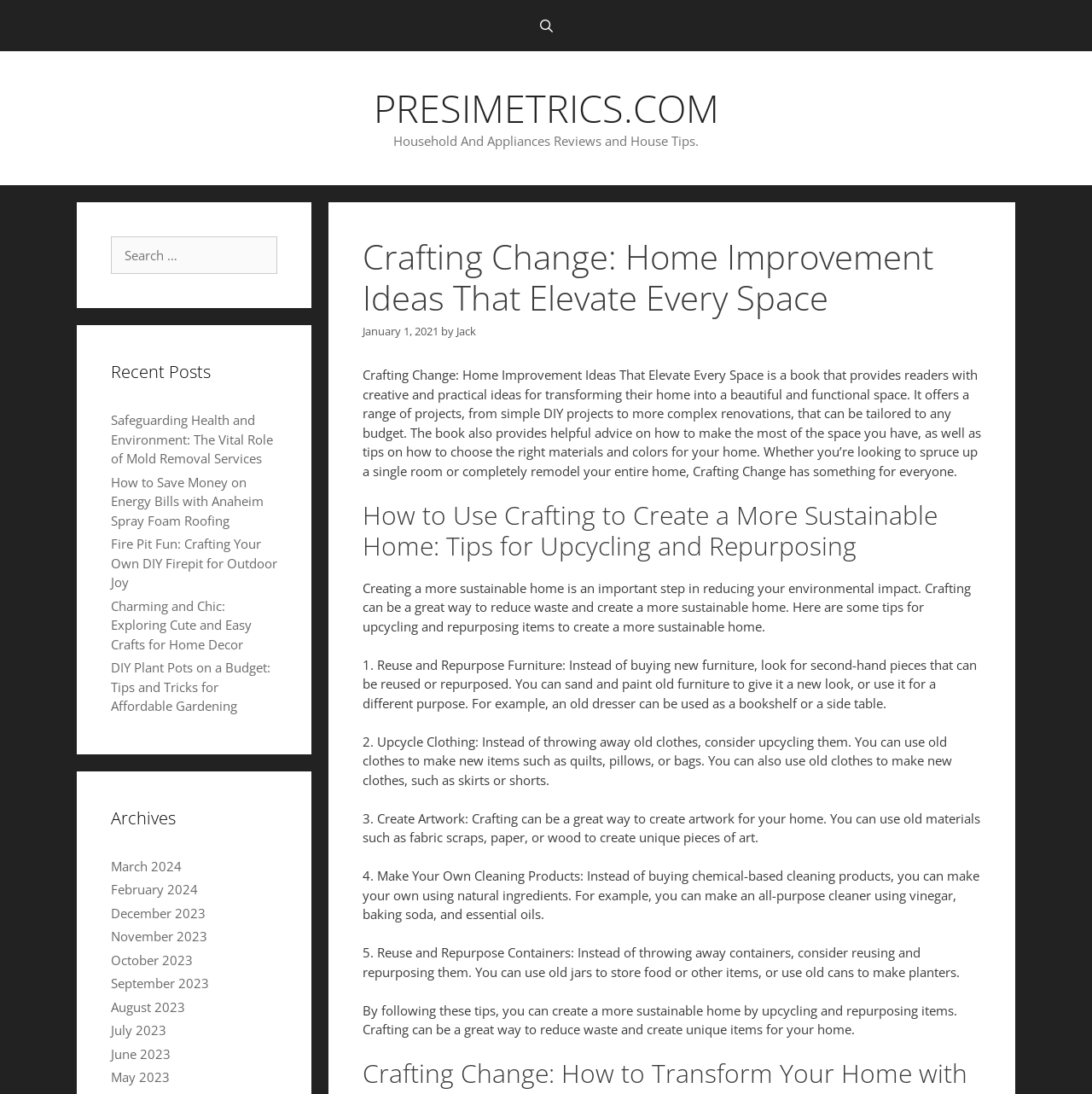Please identify the bounding box coordinates of the clickable region that I should interact with to perform the following instruction: "Search for something". The coordinates should be expressed as four float numbers between 0 and 1, i.e., [left, top, right, bottom].

[0.102, 0.216, 0.254, 0.25]